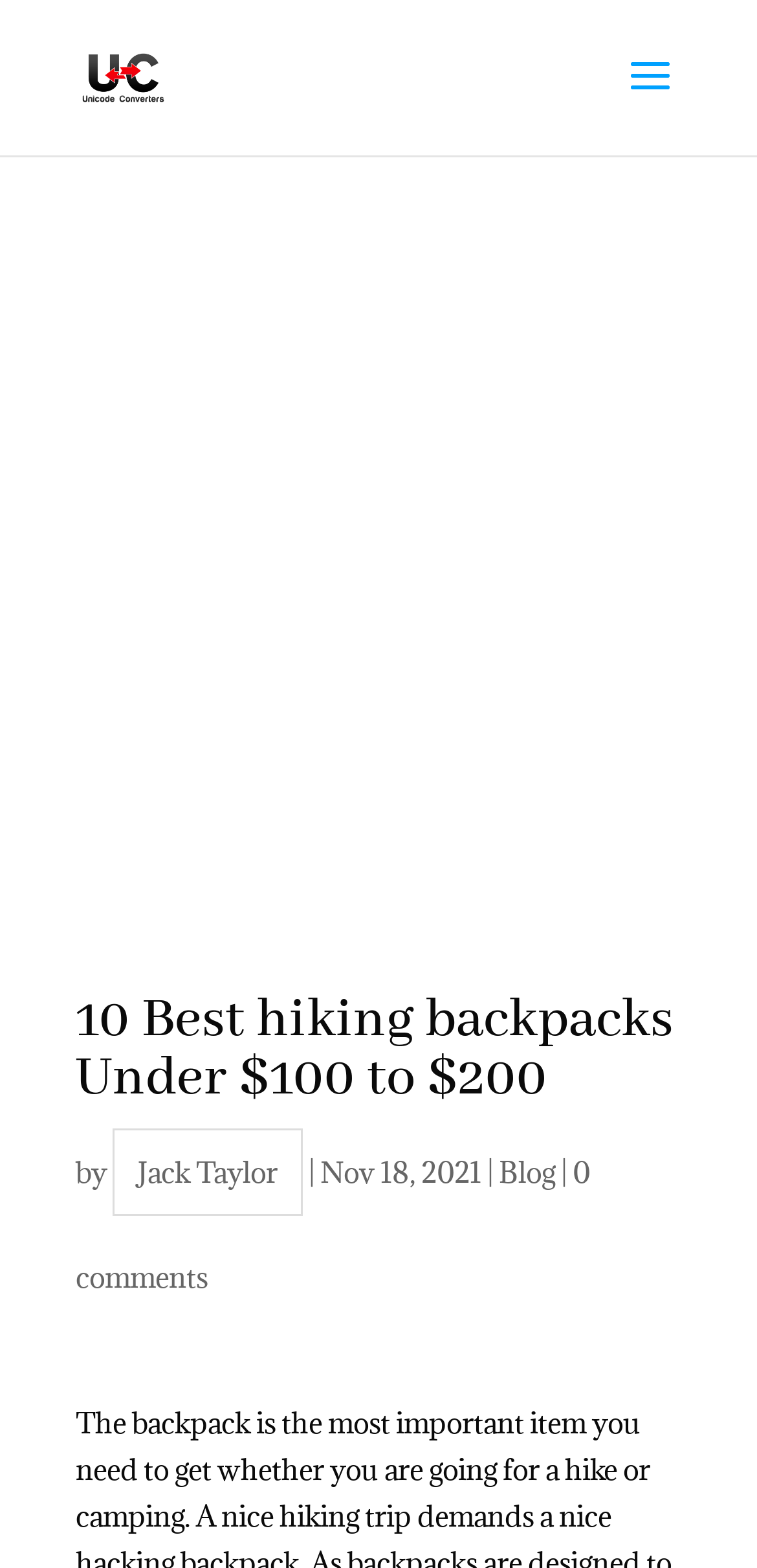Using the details in the image, give a detailed response to the question below:
How many comments are there on this article?

I found the text '0 comments' linked to the bottom of the article, which indicates that there are no comments on this article.